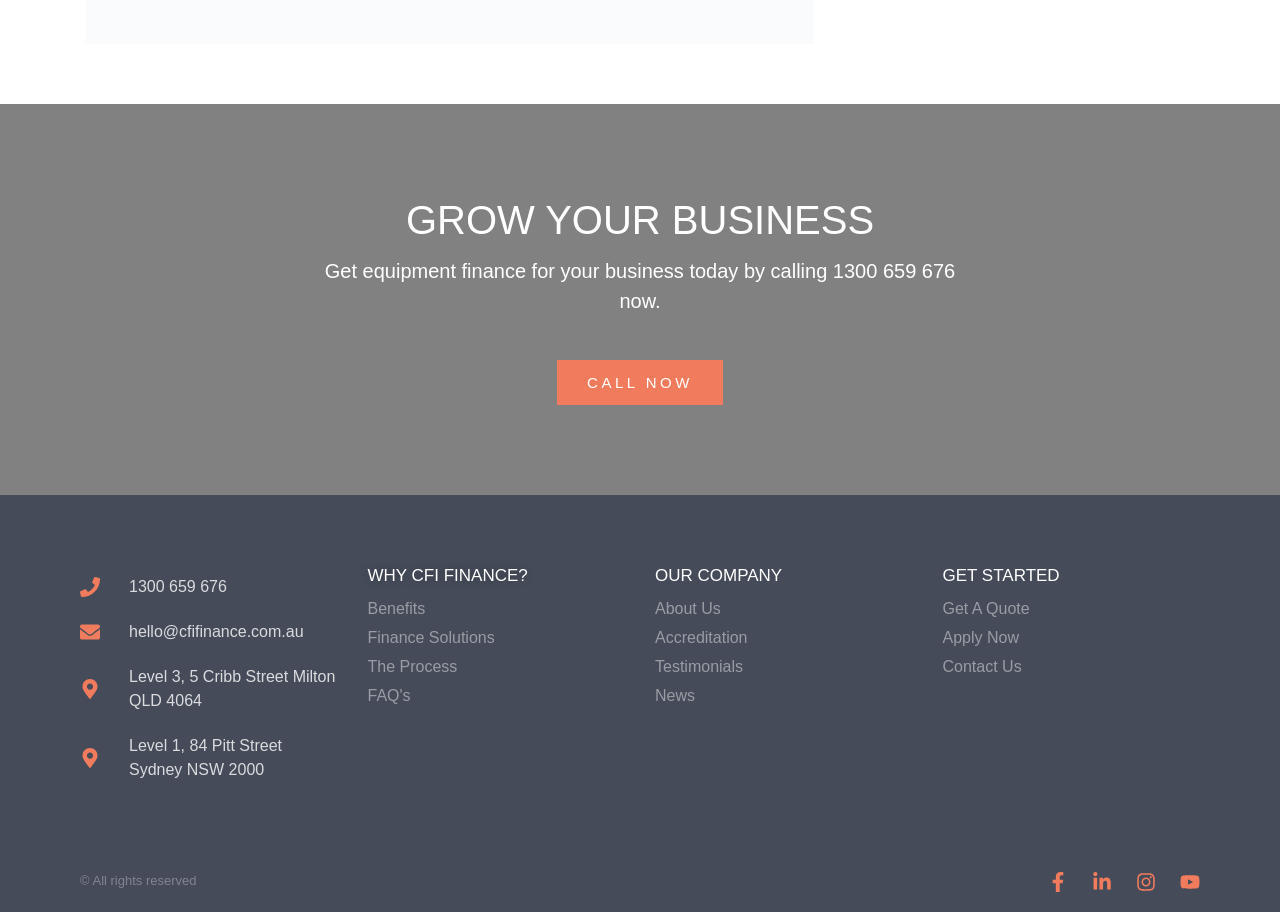Determine the bounding box coordinates of the region I should click to achieve the following instruction: "Get equipment finance for your business today". Ensure the bounding box coordinates are four float numbers between 0 and 1, i.e., [left, top, right, bottom].

[0.254, 0.285, 0.746, 0.342]